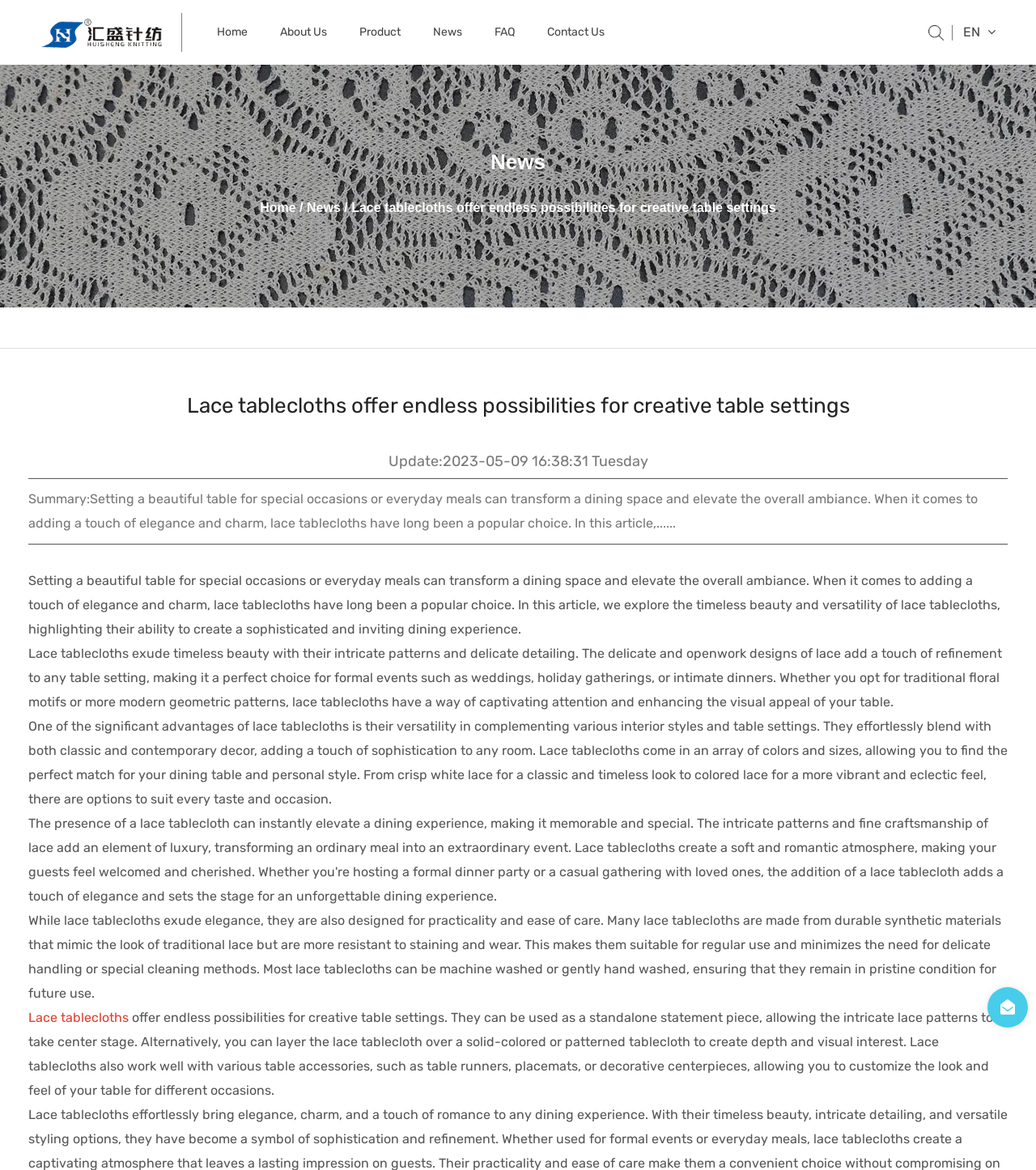Extract the main headline from the webpage and generate its text.

Lace tablecloths offer endless possibilities for creative table settings